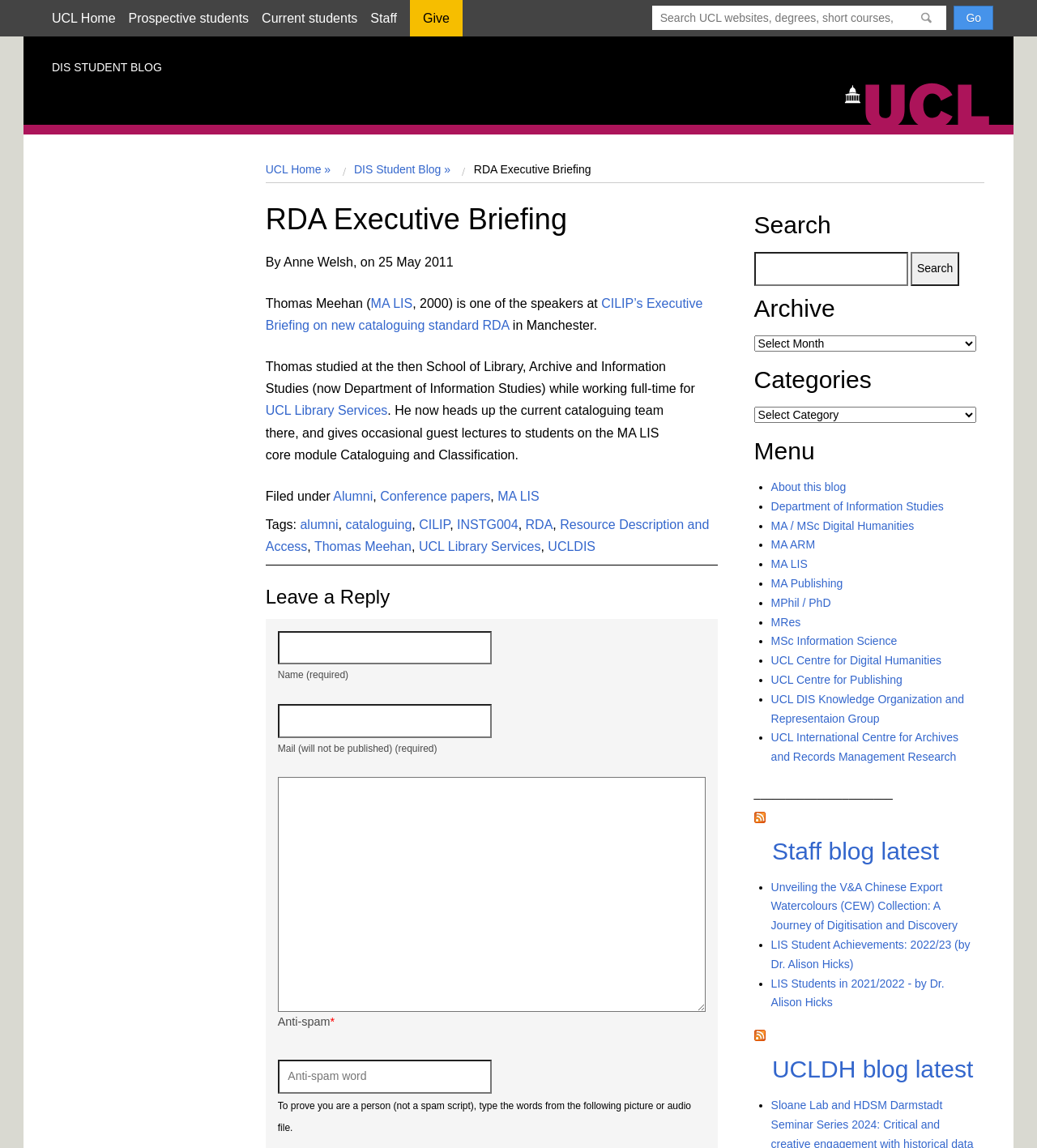What is the name of the speaker at the CILIP's Executive Briefing?
Please respond to the question with a detailed and informative answer.

The name of the speaker can be found in the link element 'Thomas Meehan' with bounding box coordinates [0.303, 0.47, 0.397, 0.482].